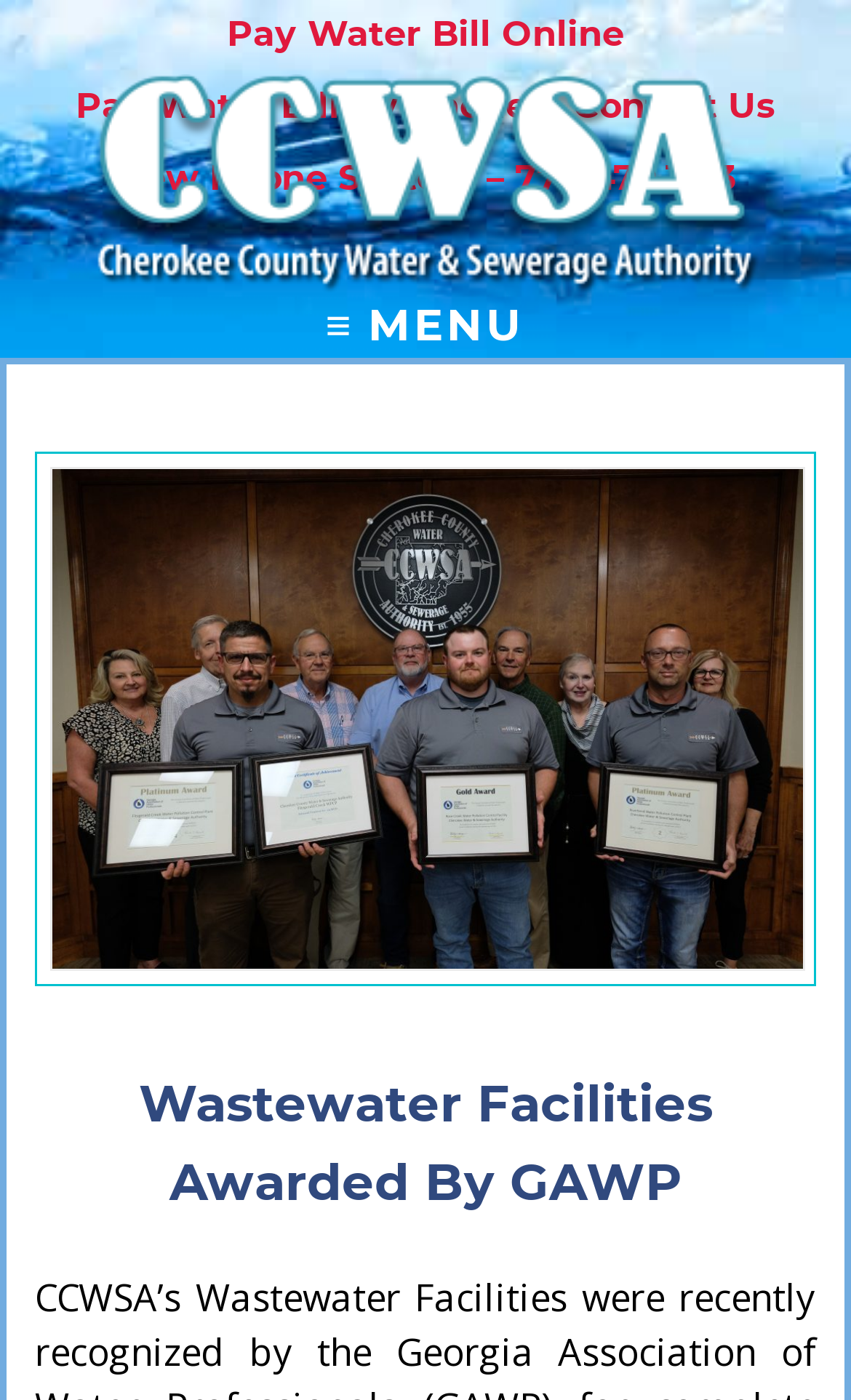What is the purpose of the links at the top?
Answer with a single word or phrase, using the screenshot for reference.

Payment and contact